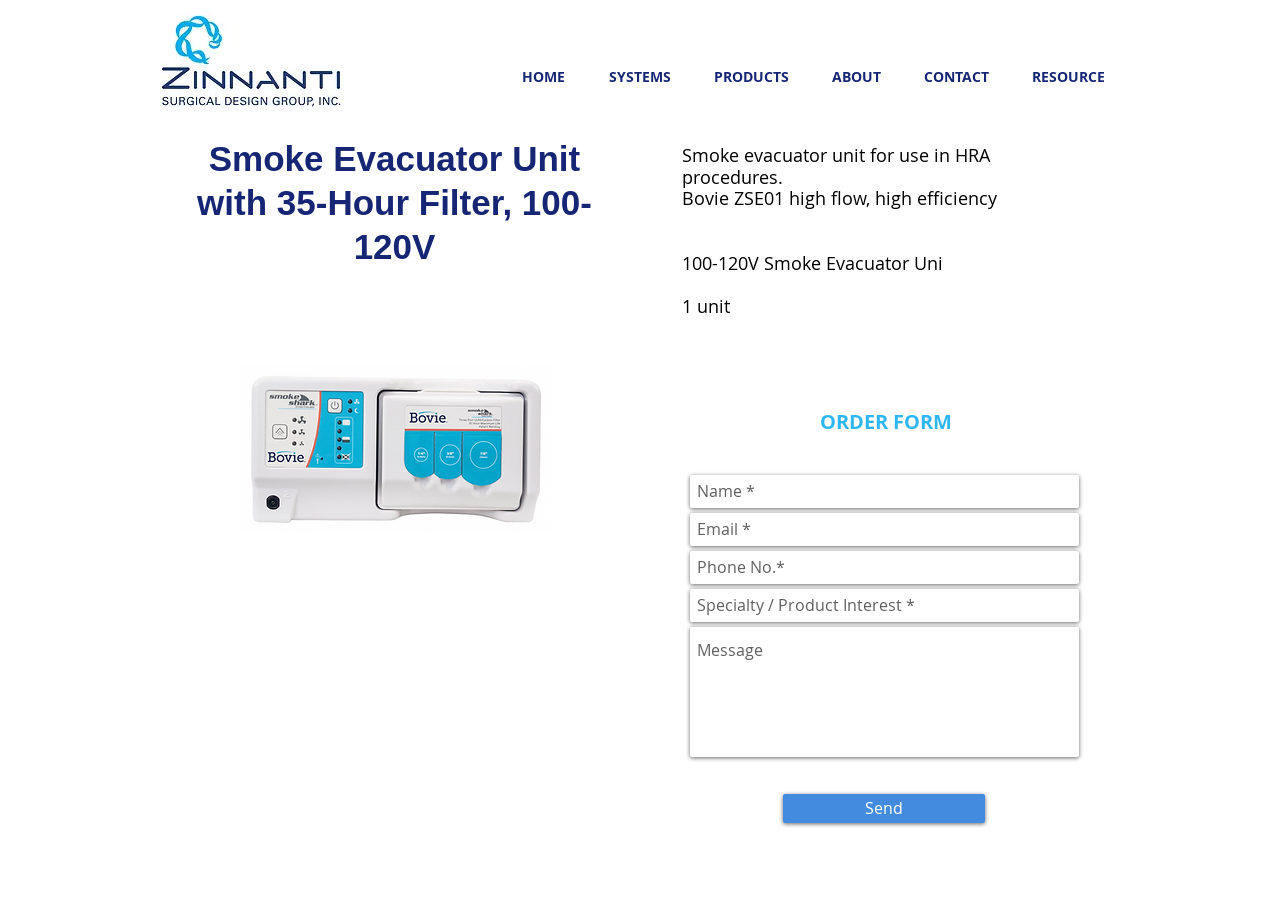Using the webpage screenshot and the element description aria-label="Name *" name="name-*" placeholder="Name *", determine the bounding box coordinates. Specify the coordinates in the format (top-left x, top-left y, bottom-right x, bottom-right y) with values ranging from 0 to 1.

[0.539, 0.52, 0.843, 0.556]